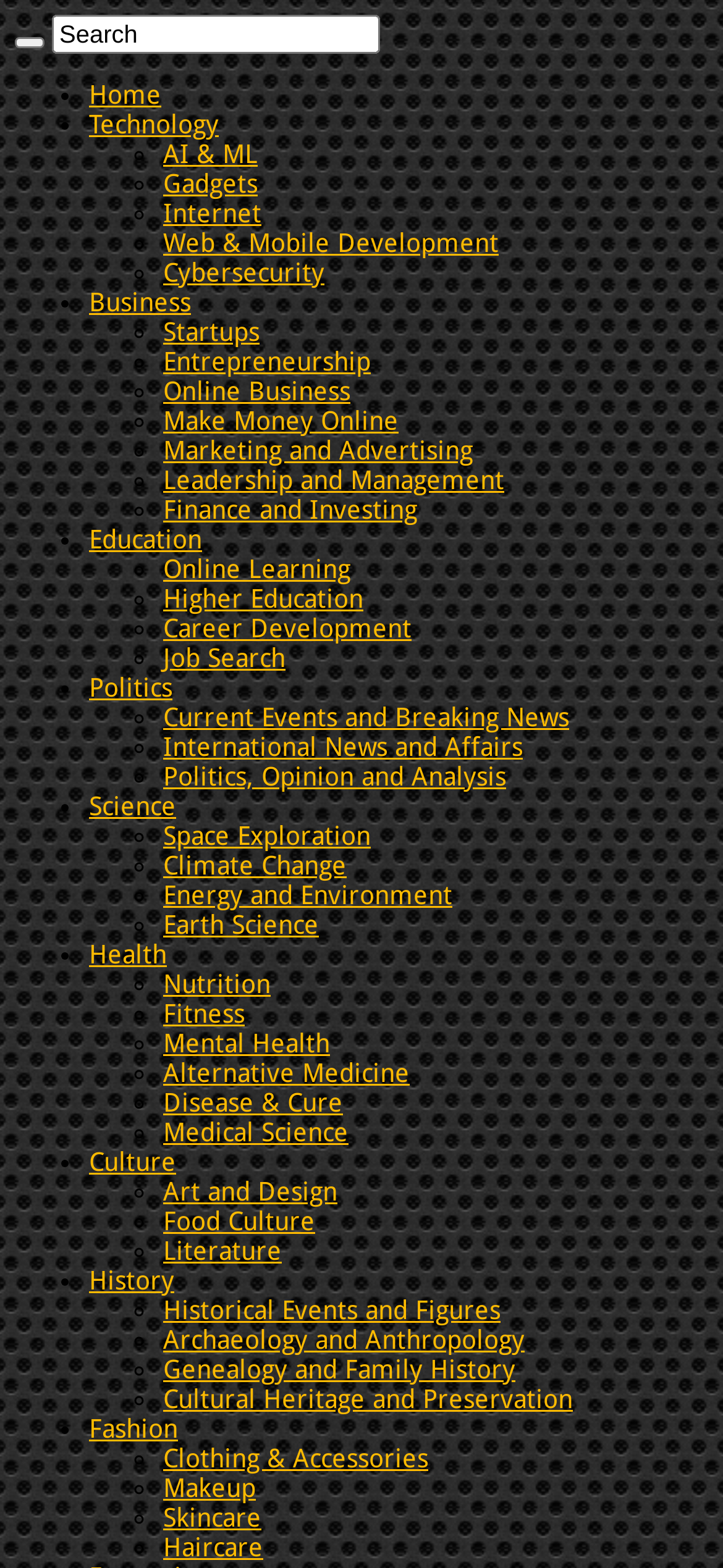Provide the bounding box coordinates of the HTML element described by the text: "Climate Change". The coordinates should be in the format [left, top, right, bottom] with values between 0 and 1.

[0.226, 0.542, 0.479, 0.561]